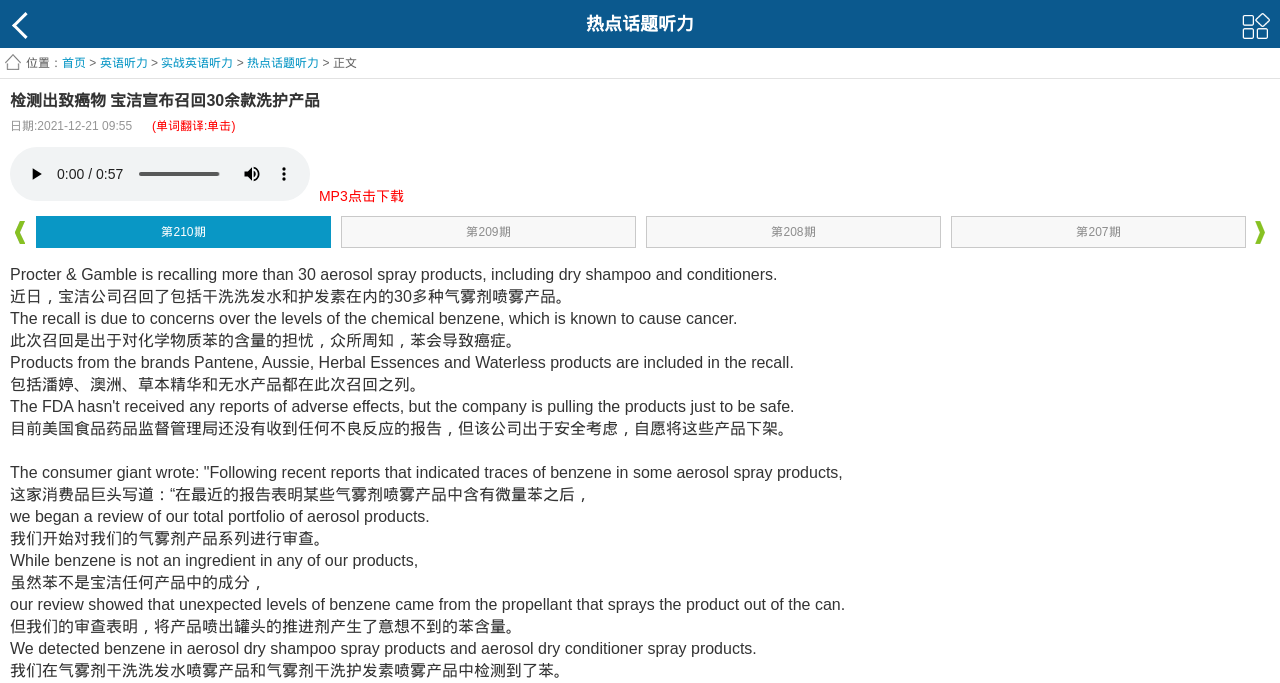Please answer the following question using a single word or phrase: What is the reason for the product recall?

Benzene levels